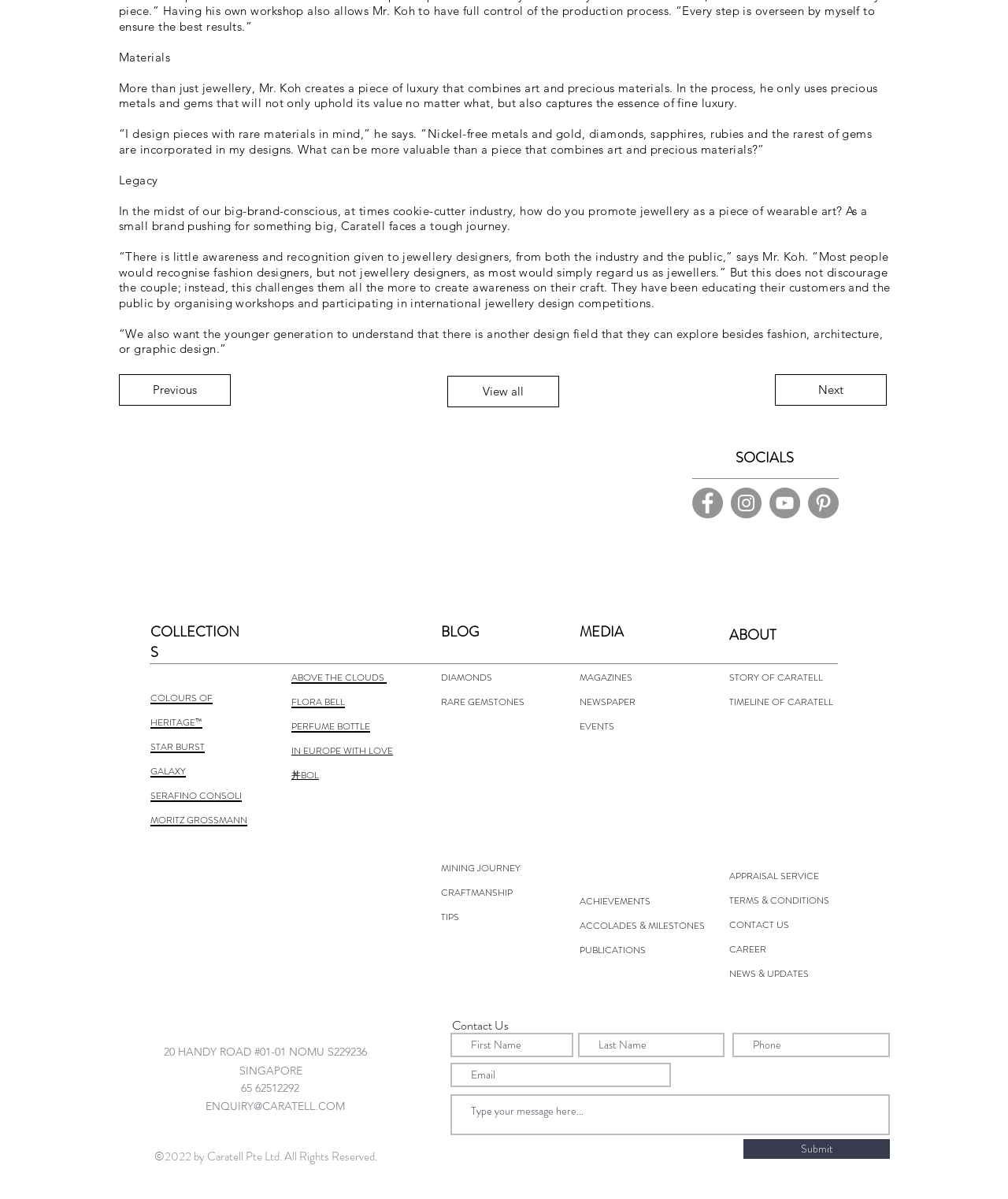Give the bounding box coordinates for the element described by: "aria-label="Last Name" name="last-name" placeholder="Last Name"".

[0.573, 0.861, 0.719, 0.882]